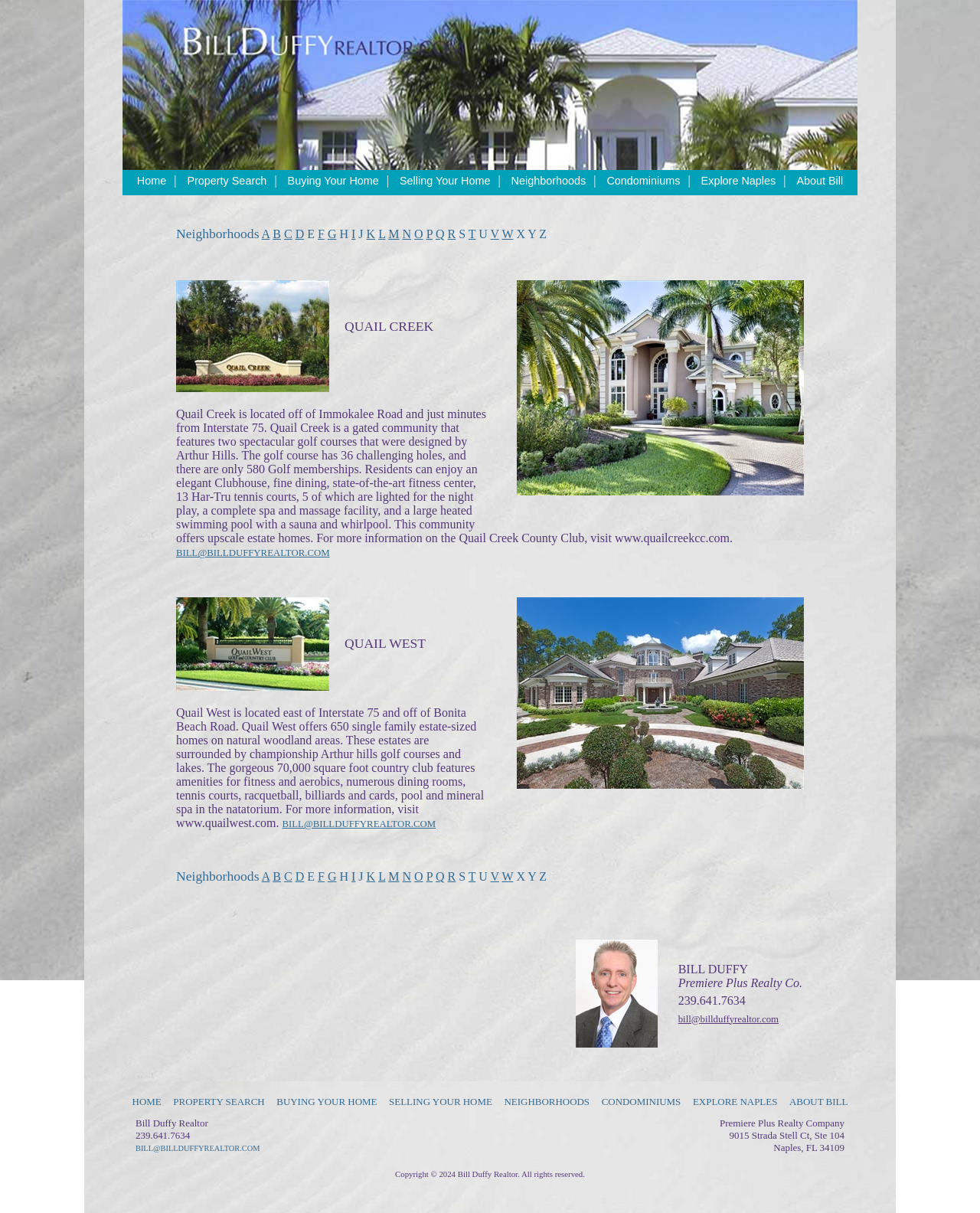Identify the coordinates of the bounding box for the element that must be clicked to accomplish the instruction: "Click on the 'Home' link".

[0.132, 0.138, 0.177, 0.16]